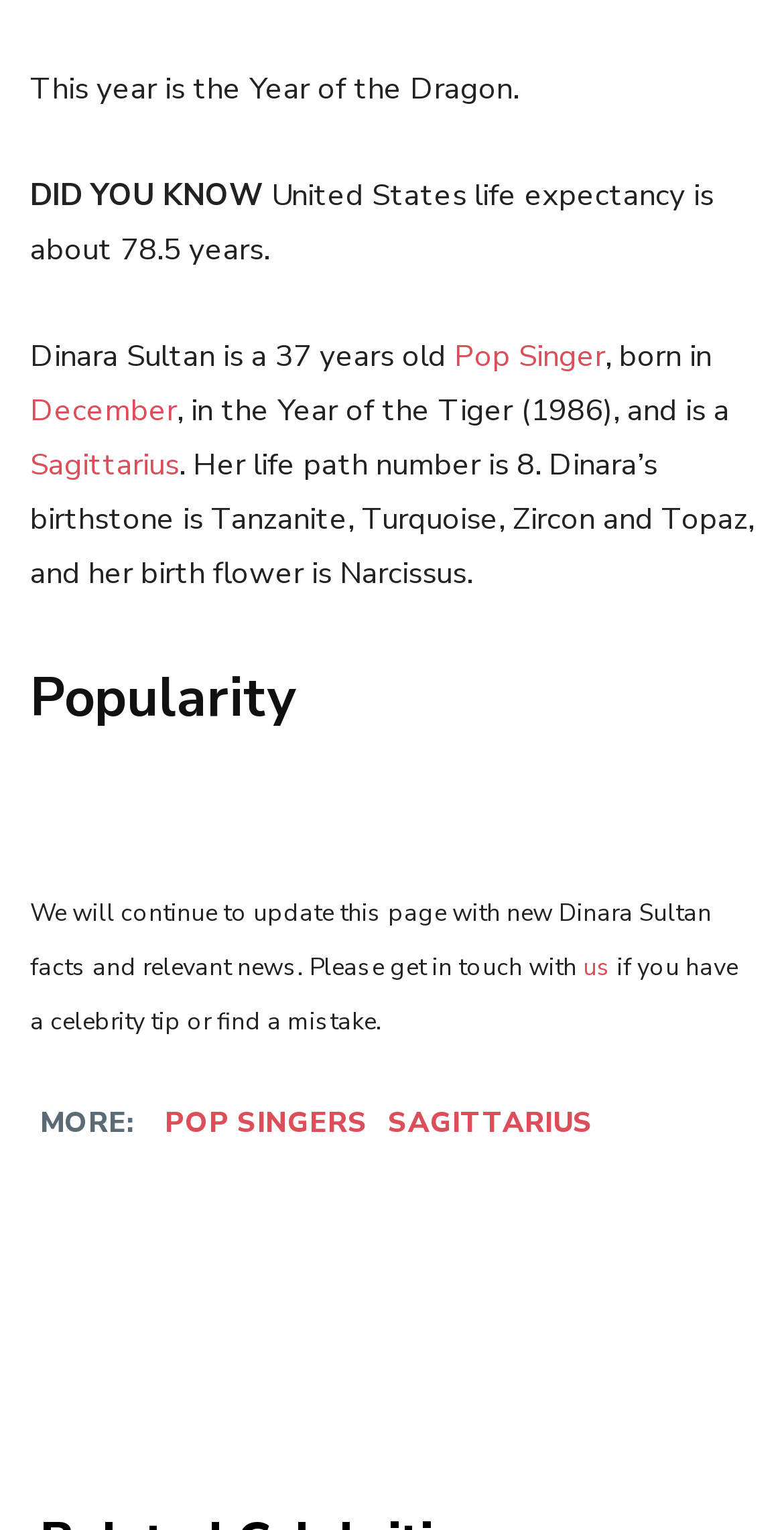What is the year of Dinara Sultan's birth?
Please provide a single word or phrase as your answer based on the screenshot.

1986